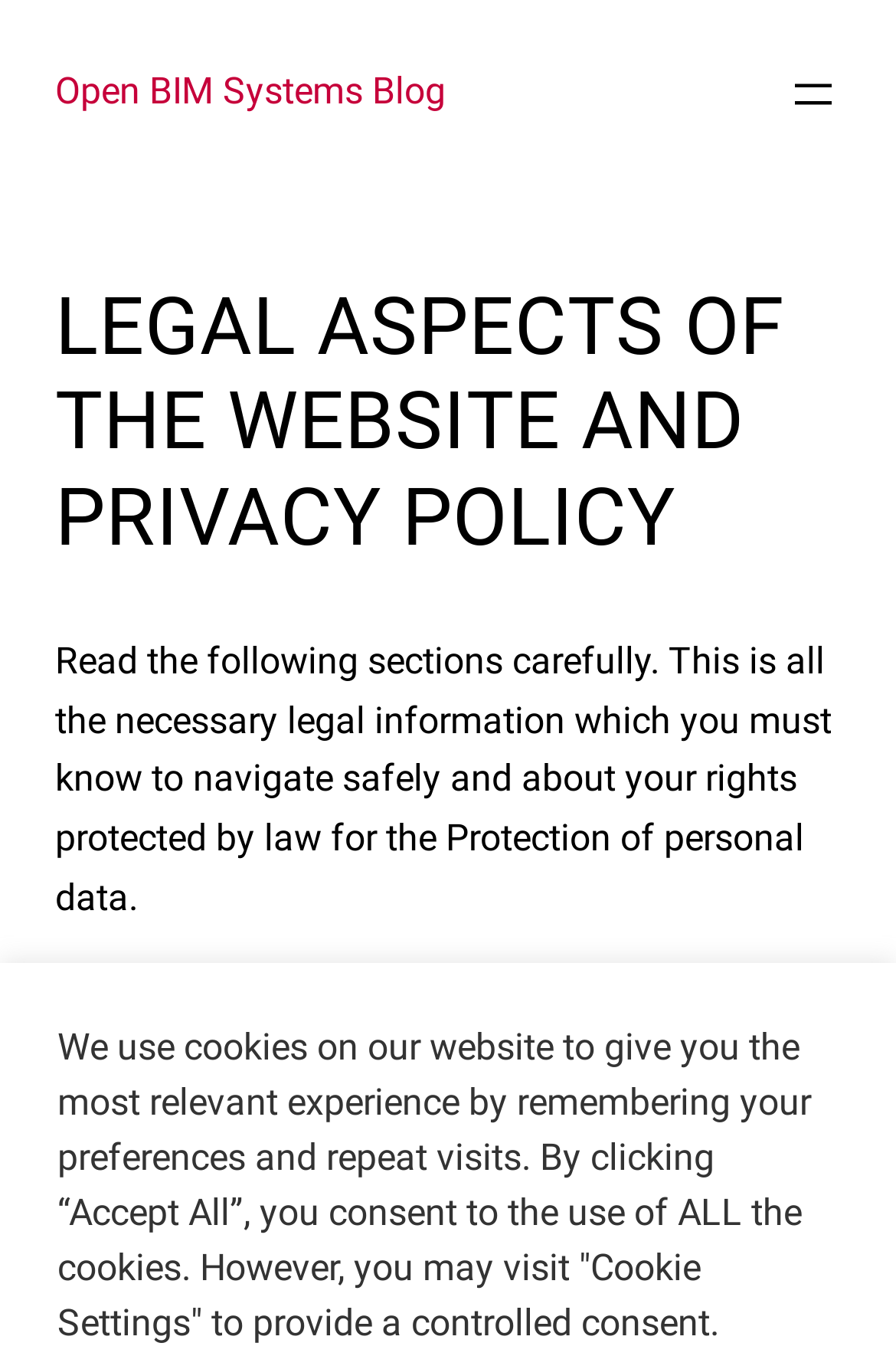Determine the bounding box coordinates of the UI element described by: "Open BIM Systems Blog".

[0.062, 0.052, 0.497, 0.084]